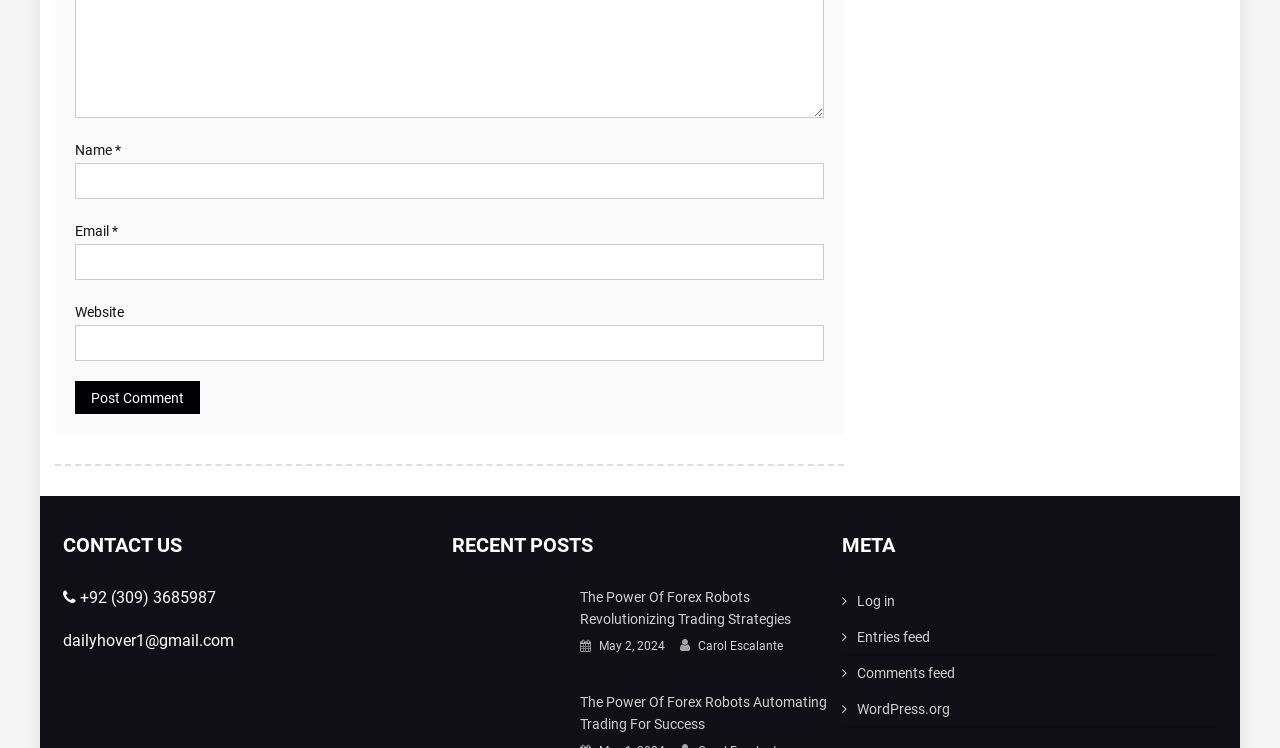What is the phone number provided?
Using the visual information, reply with a single word or short phrase.

+92 (309) 3685987